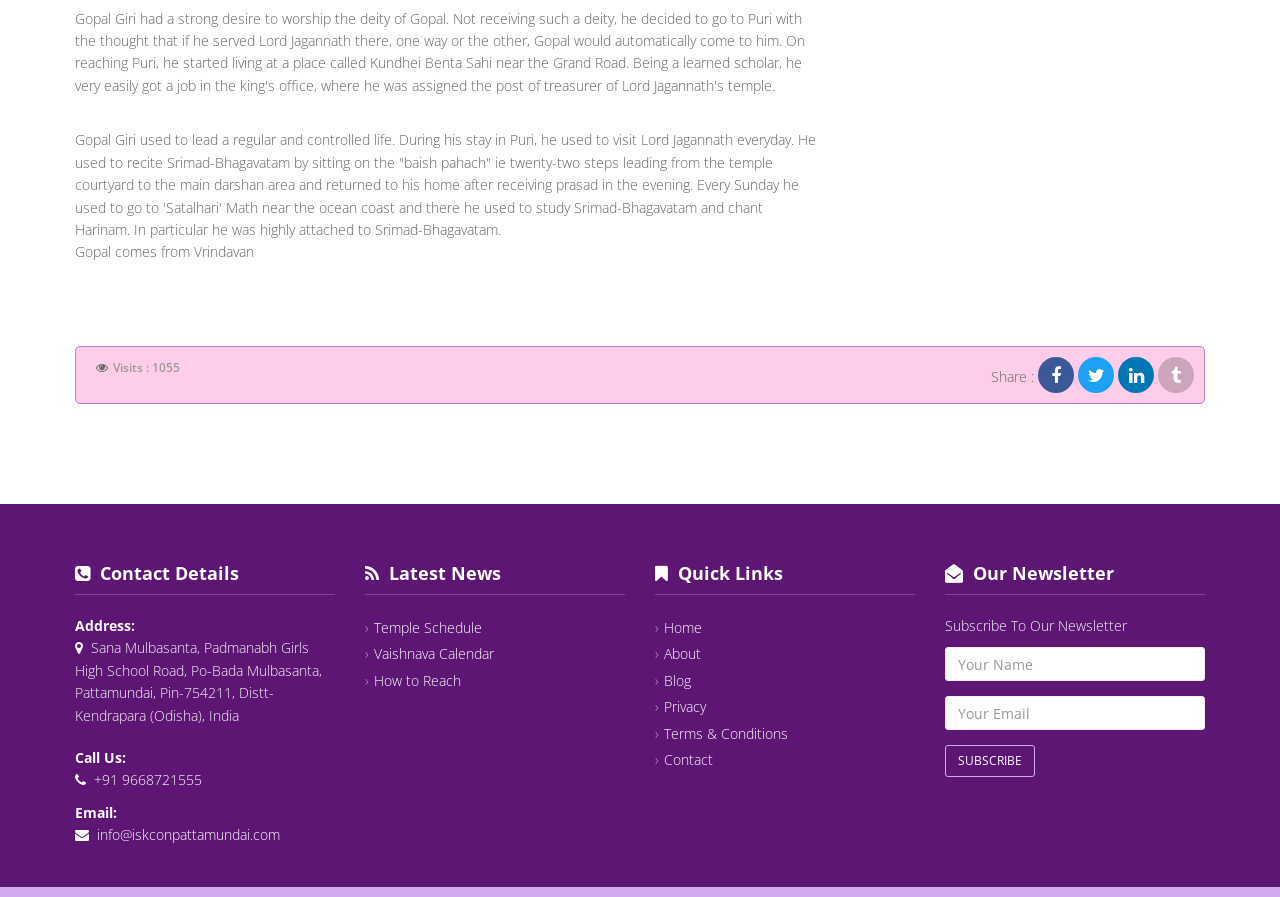Carefully examine the image and provide an in-depth answer to the question: How many ways can you share this page?

There are four social media links provided to share this page, which are Facebook, Twitter, LinkedIn, and WhatsApp.